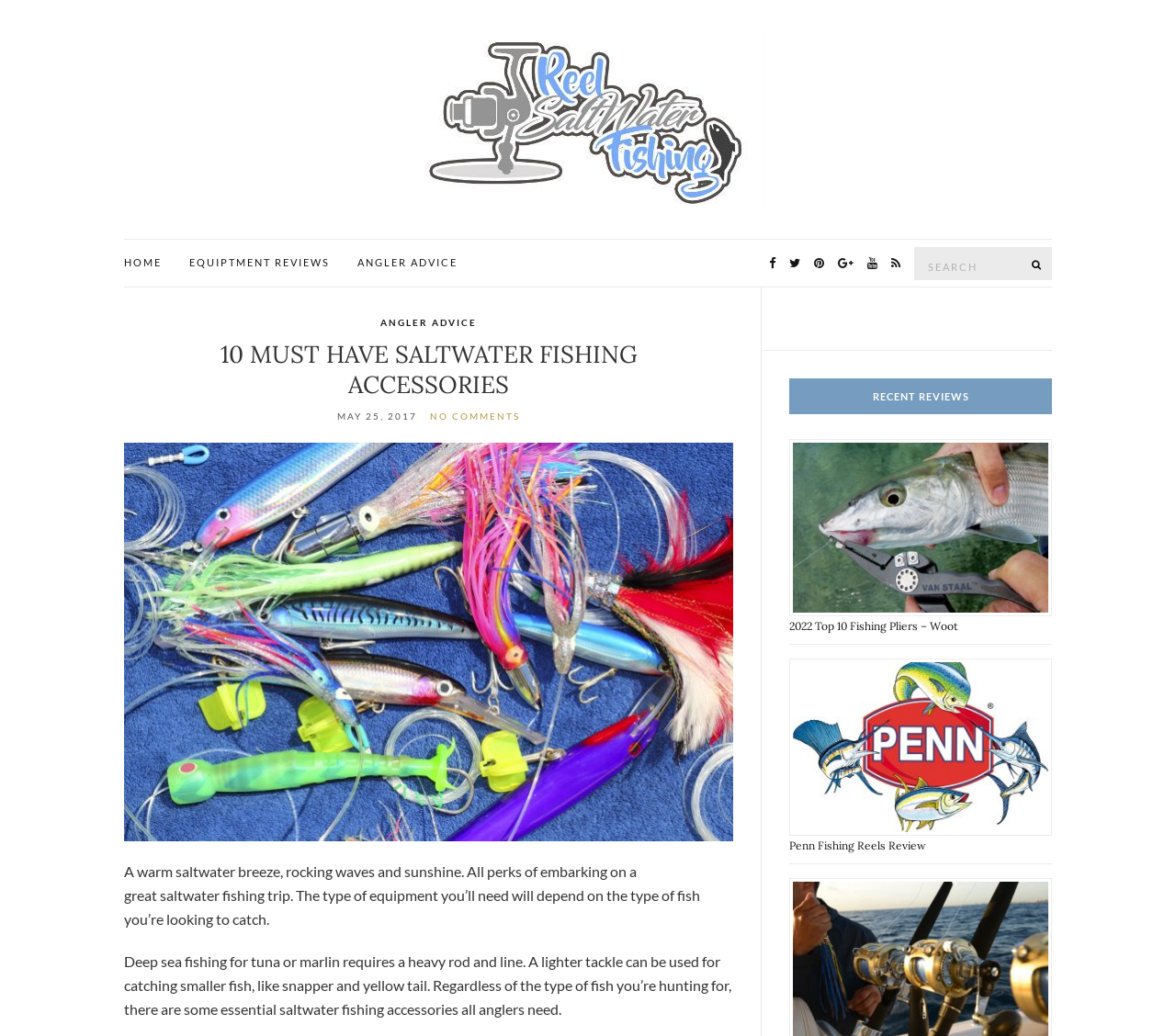Using the webpage screenshot, find the UI element described by alt="saltwater fishing accessories". Provide the bounding box coordinates in the format (top-left x, top-left y, bottom-right x, bottom-right y), ensuring all values are floating point numbers between 0 and 1.

[0.105, 0.609, 0.624, 0.626]